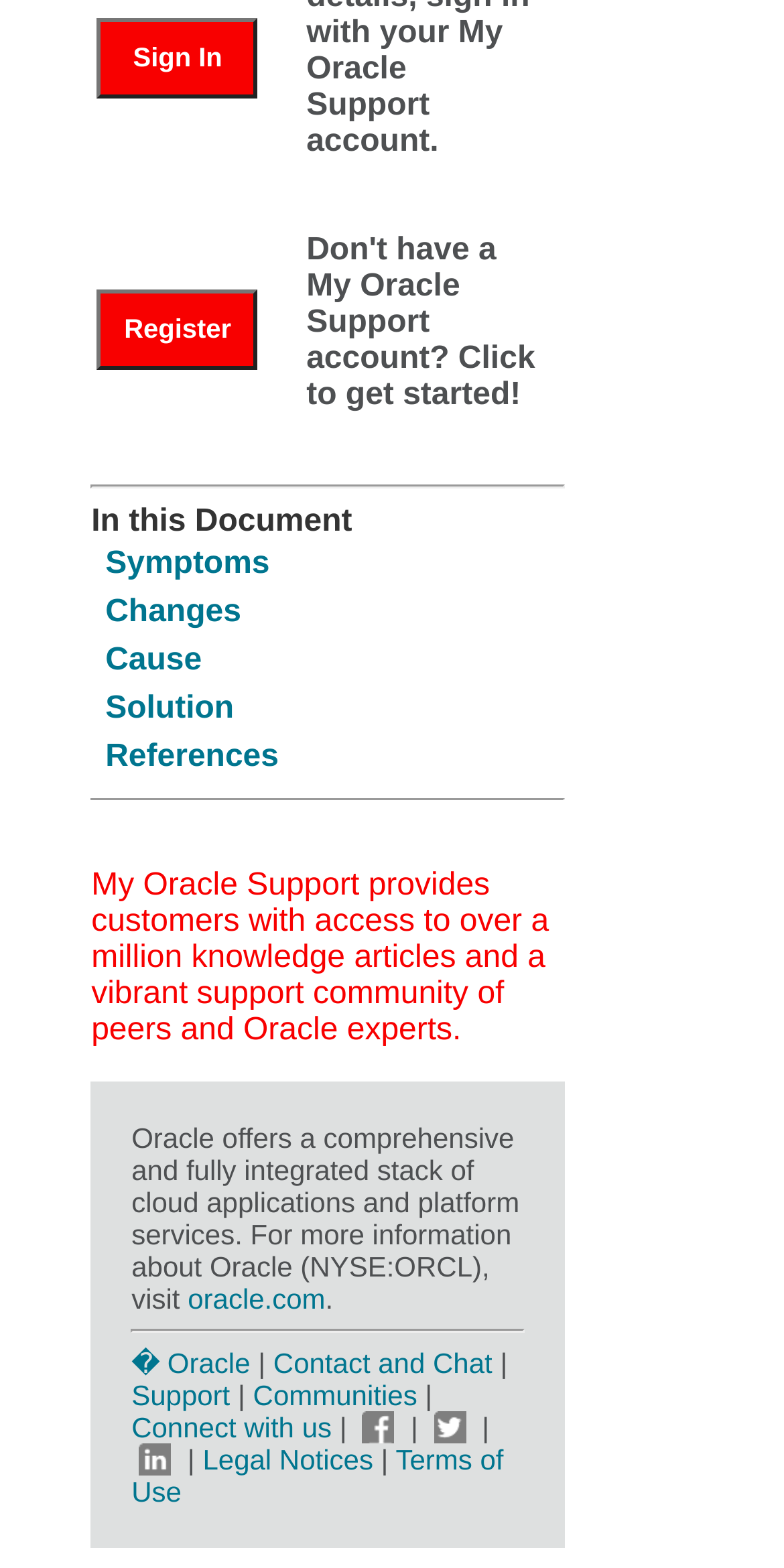What is the link text of the first link in the FooterAsNonLandmark element?
We need a detailed and meticulous answer to the question.

In the FooterAsNonLandmark element with ID 36, the first link element has an ID of 77 and its link text is 'oracle.com', which is a link to the Oracle website.